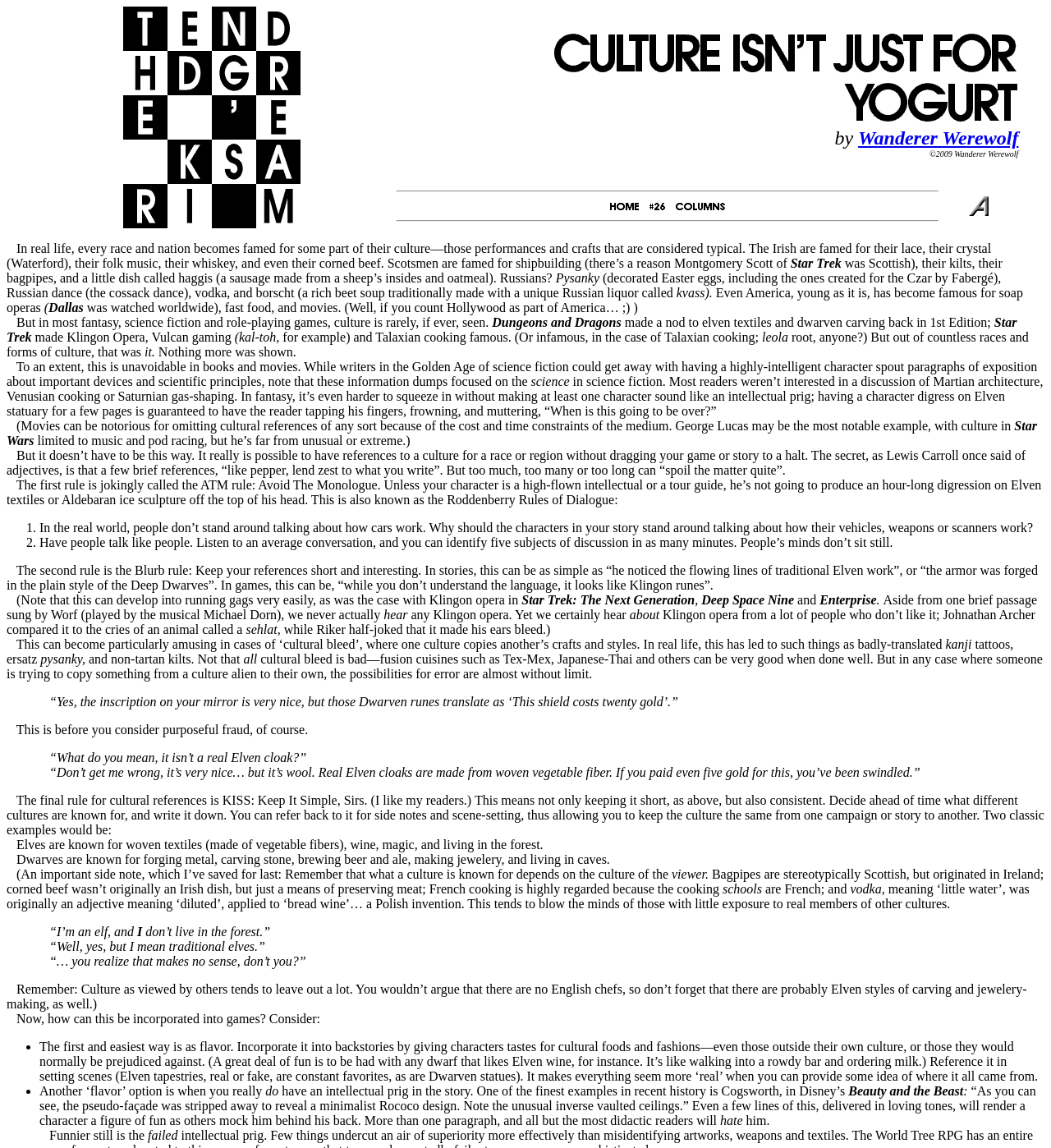What is the ATM rule?
Based on the image, answer the question with a single word or brief phrase.

Avoid The Monologue